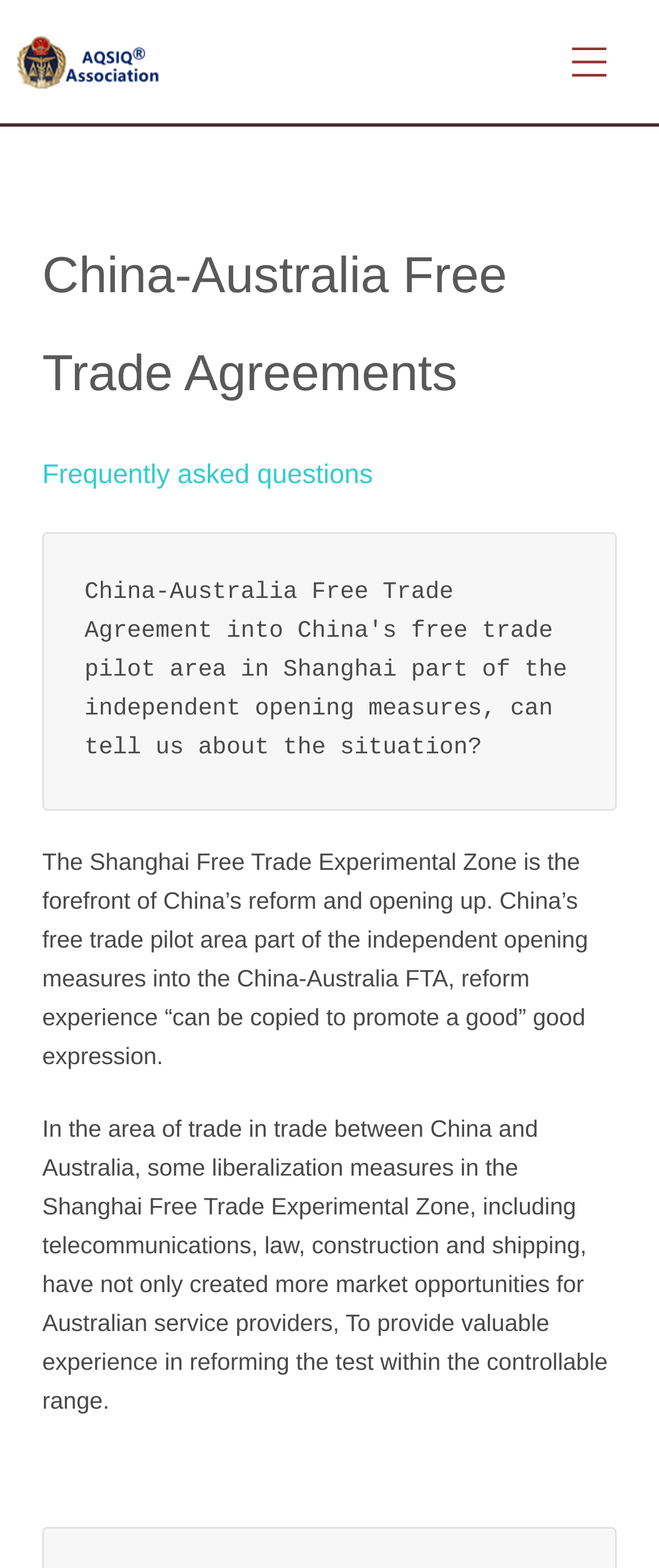Please answer the following question using a single word or phrase: 
What is the purpose of the China-Australia FTA in the Shanghai Free Trade Experimental Zone?

To provide valuable experience in reforming the test